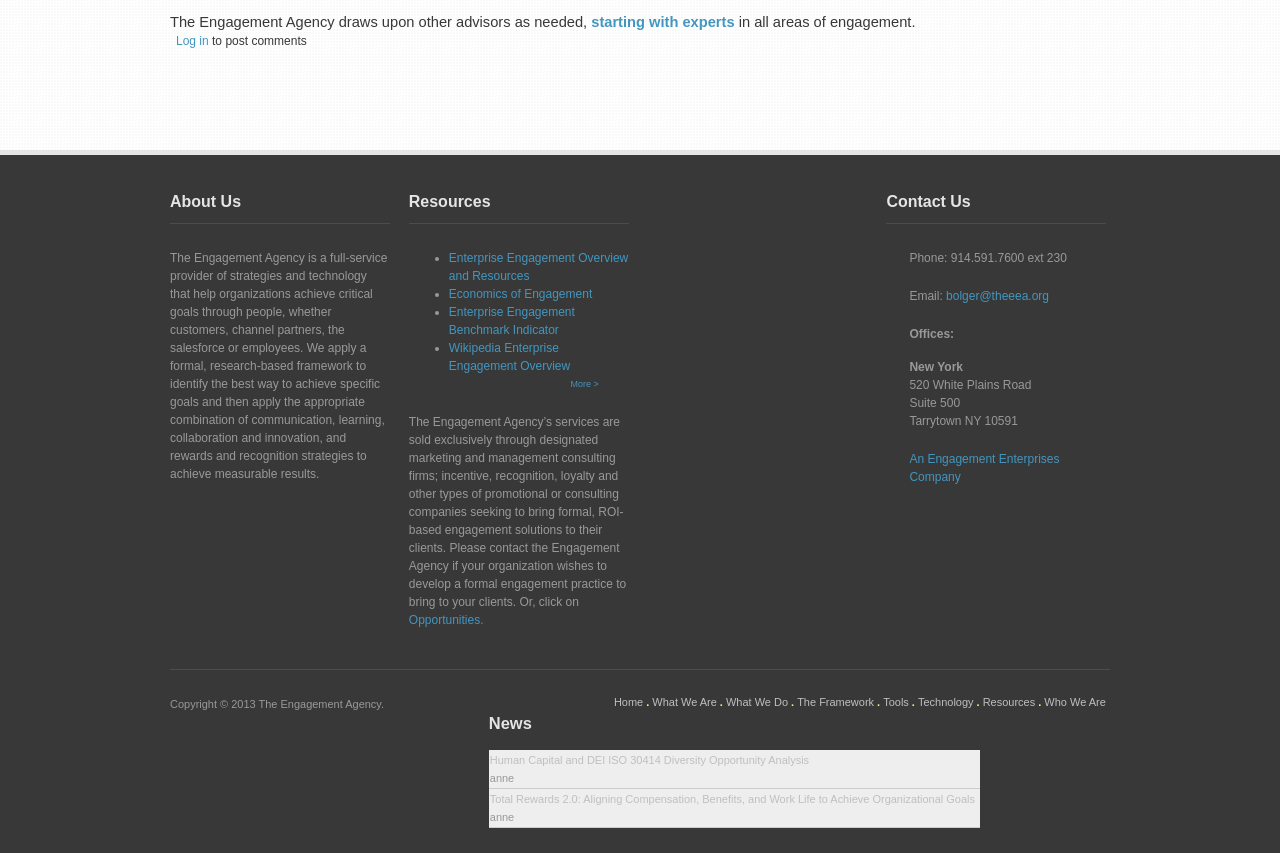What is the name of the company?
Using the information presented in the image, please offer a detailed response to the question.

I found the answer by looking at the text content of the webpage, specifically the heading 'About Us' section, which describes the company as 'The Engagement Agency'.